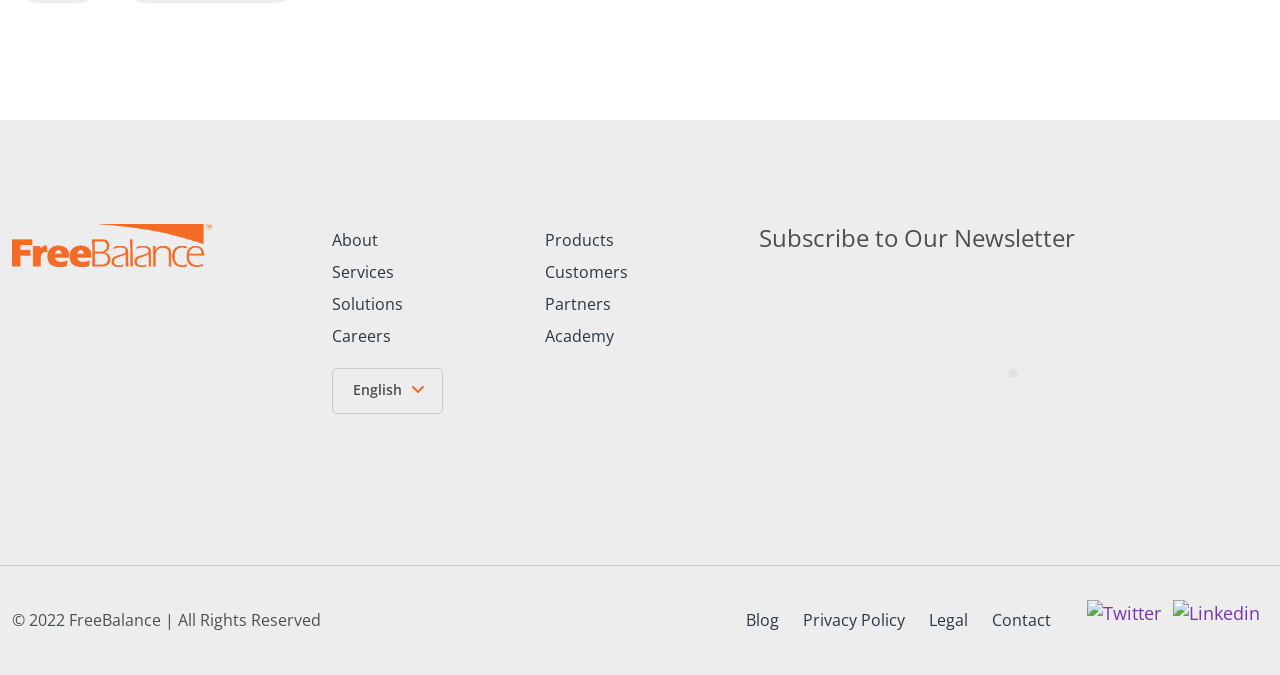What is the logo at the bottom left?
Please craft a detailed and exhaustive response to the question.

The logo at the bottom left is identified as 'FreeBalance Footer Logo' based on the image element description.